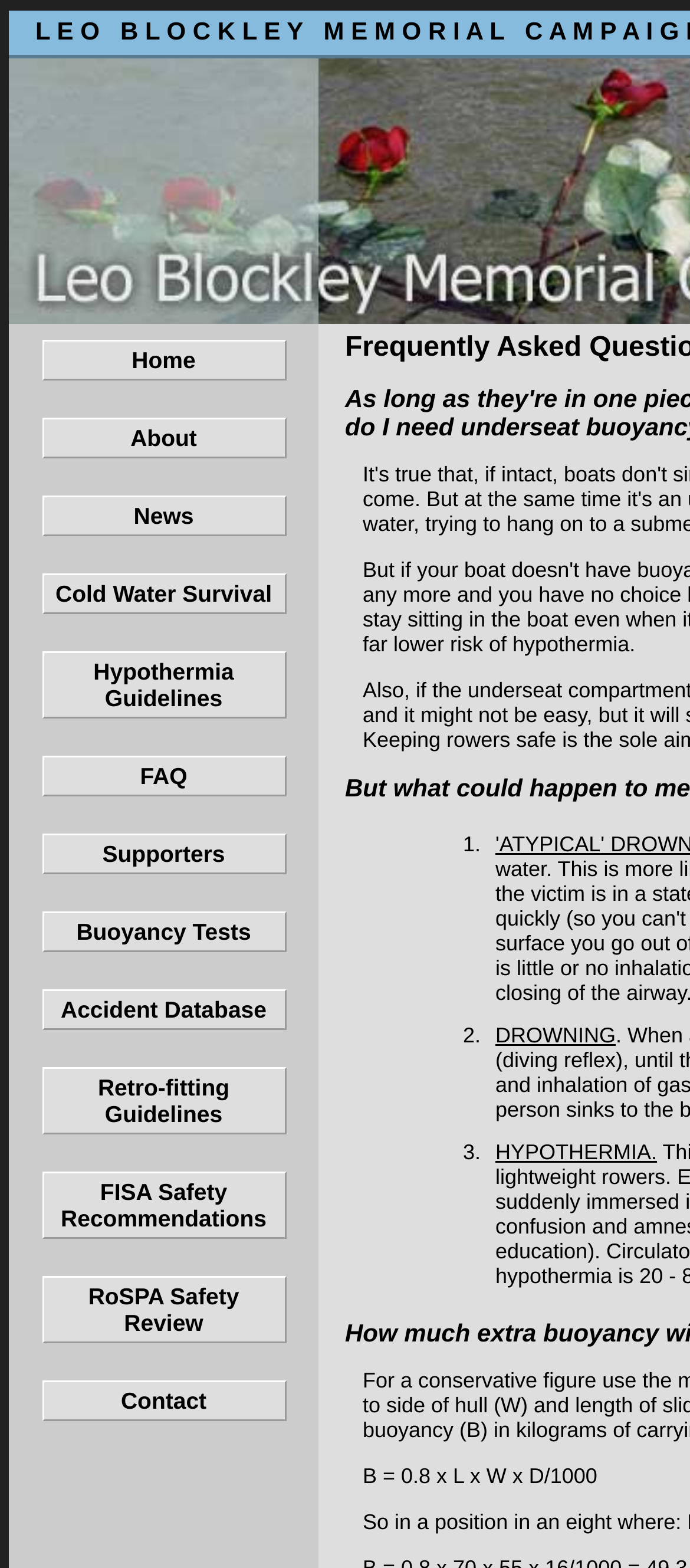Locate the primary heading on the webpage and return its text.

Frequently Asked Questions